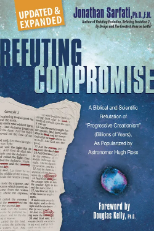Describe the image with as much detail as possible.

The image features the cover of the book titled "Refuting Compromise," authored by Jonathan Sarfati. This updated and expanded edition includes a subtitle that outlines its focus on providing a biblical and scientific rebuttal to the concept of "Proposed Compromises" regarding origins. The cover art showcases a textured background that evokes a cosmic theme, symbolizing the exploration of creation. Prominently displayed is an image of a globe, representing Earth, along with a torn page that suggests a critical examination of established narratives. Additionally, the cover notes a foreword by Douglas Kelly, Ph.D., indicating an academic endorsement. This book appeals to readers interested in creationism, biblical studies, and the intersection of faith and science.